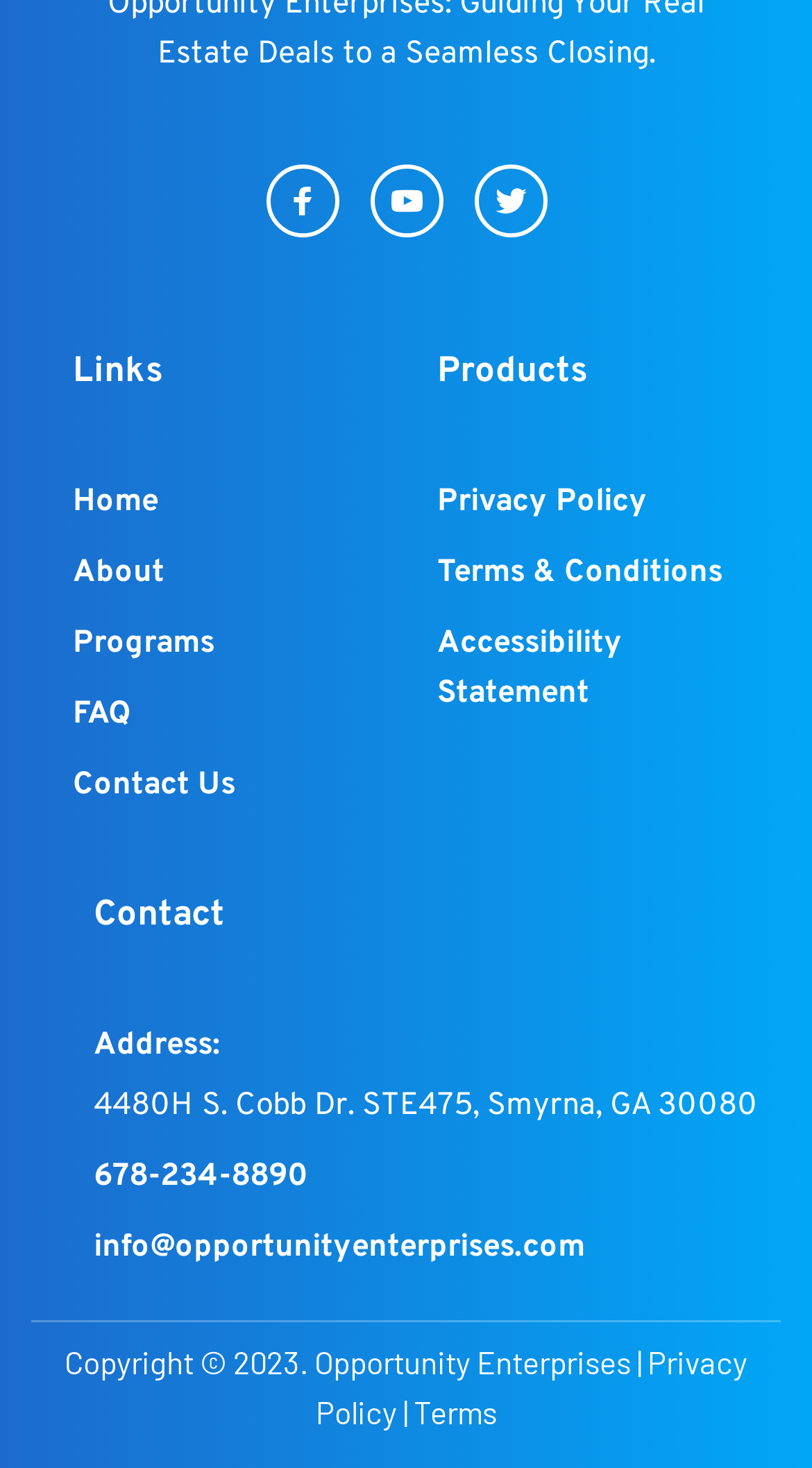What is the phone number of Opportunity Enterprises?
Using the information presented in the image, please offer a detailed response to the question.

I found the phone number of Opportunity Enterprises in the 'Contact' section, which is '678-234-8890'.